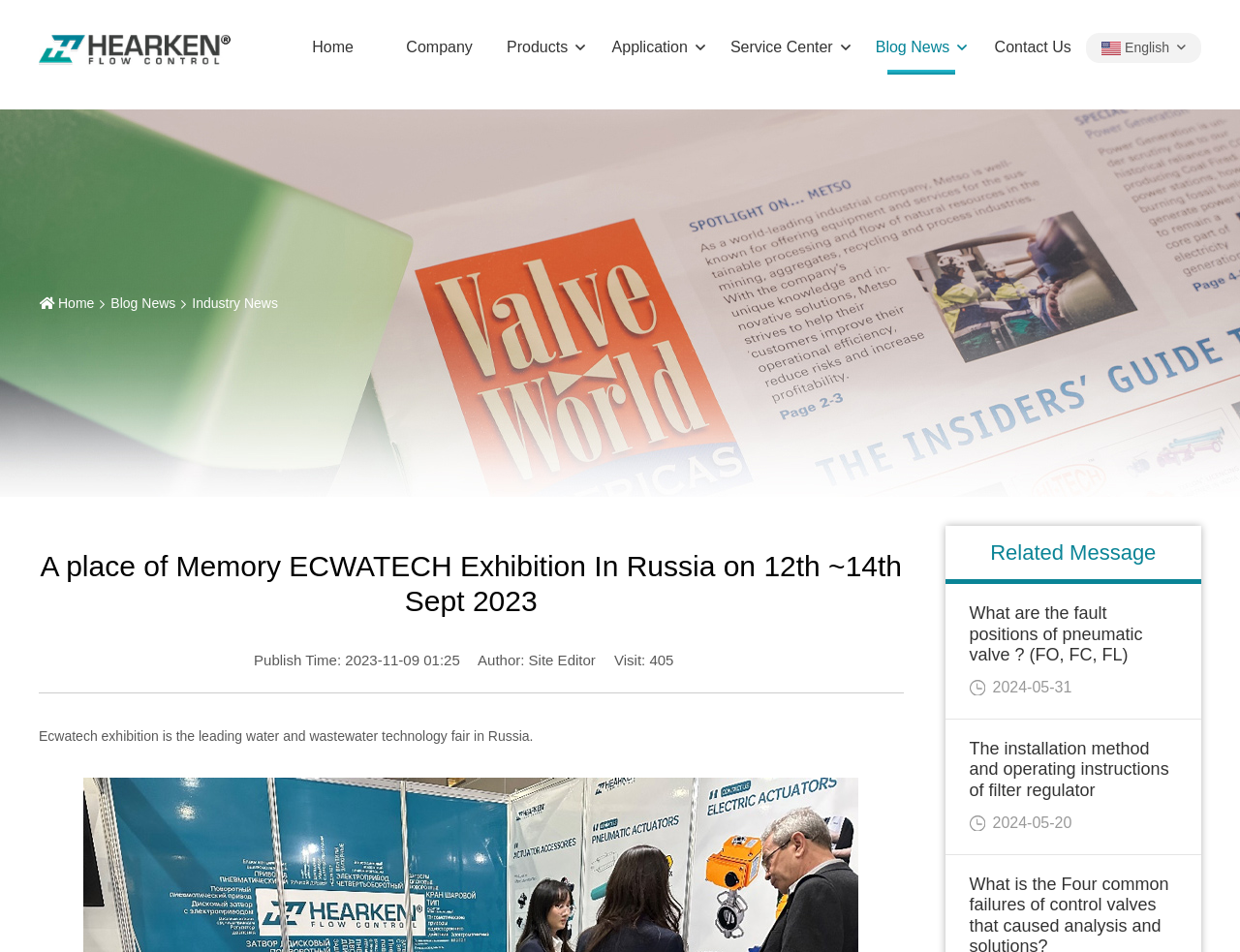Please provide the bounding box coordinates for the UI element as described: "Company". The coordinates must be four floats between 0 and 1, represented as [left, top, right, bottom].

[0.315, 0.022, 0.393, 0.079]